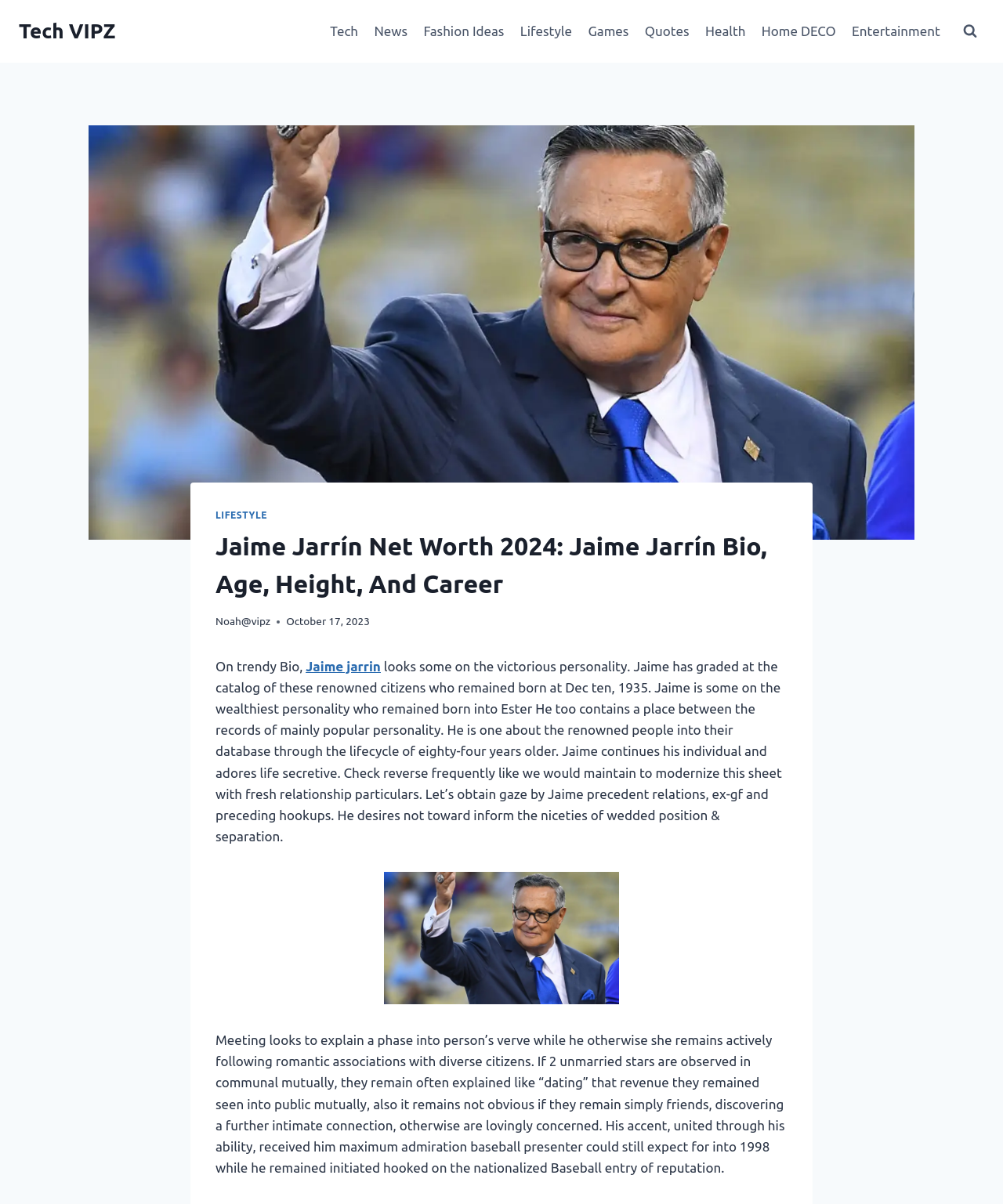Please answer the following question using a single word or phrase: 
What is Jaime Jarrín's birthdate?

Dec 10, 1935